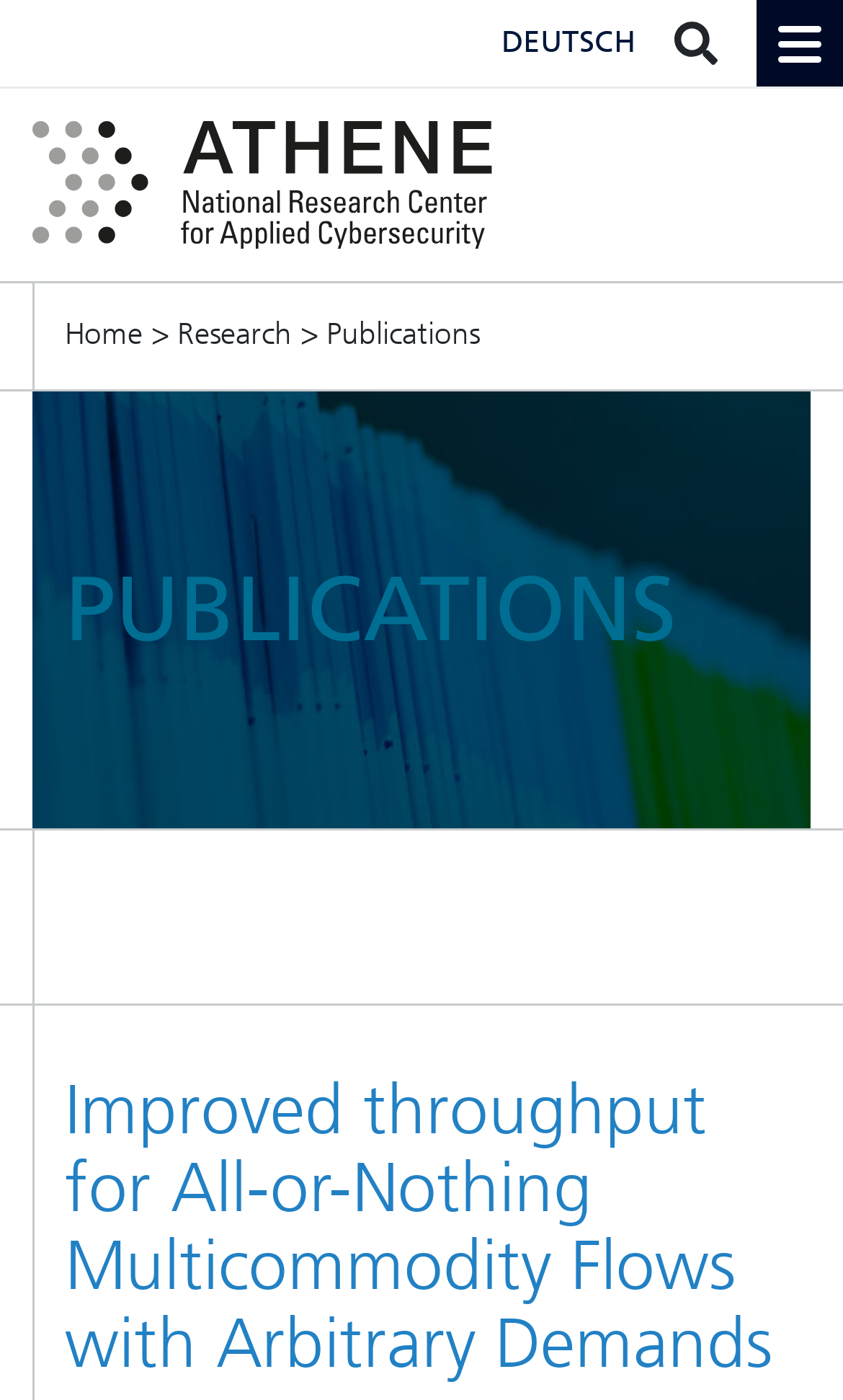Explain the webpage's layout and main content in detail.

The webpage is titled "Publications - ATHENE" and appears to be a research-focused page. At the top right corner, there are three links: "DEUTSCH", an empty link, and "Home". To the right of "Home", there is a static text ">" and another link "Research". Further to the right, there is a link "Publications". 

Below these links, there is a large image that spans almost the entire width of the page. 

The main content of the page is divided into two sections. The first section is headed by "PUBLICATIONS" and is located above the second section. The second section is headed by "Improved throughput for All-or-Nothing Multicommodity Flows with Arbitrary Demands", which is a research paper title that matches the meta description. This section is located at the bottom half of the page.